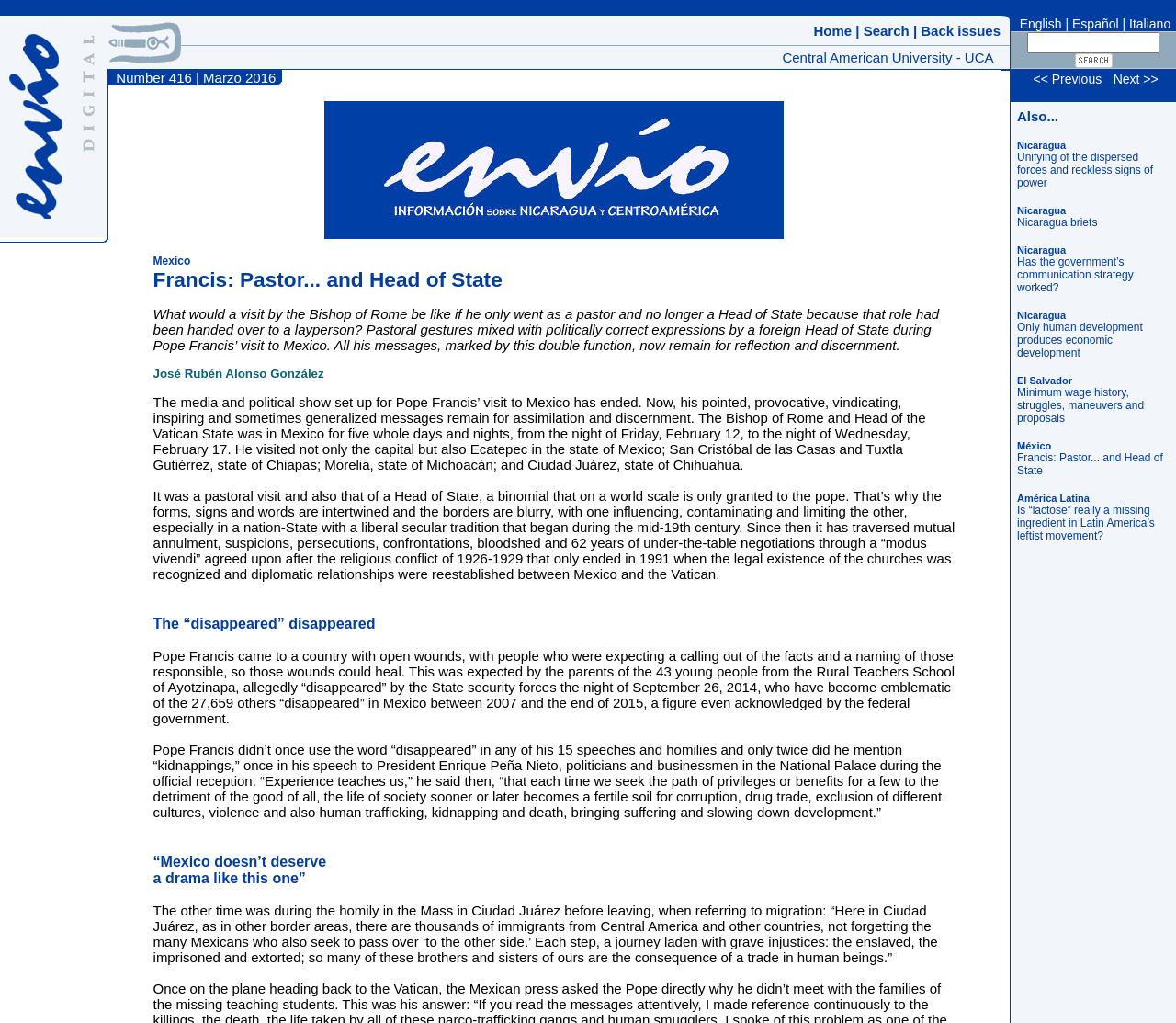Identify the bounding box coordinates of the region that needs to be clicked to carry out this instruction: "Click on the 'Search' link". Provide these coordinates as four float numbers ranging from 0 to 1, i.e., [left, top, right, bottom].

[0.734, 0.022, 0.773, 0.037]